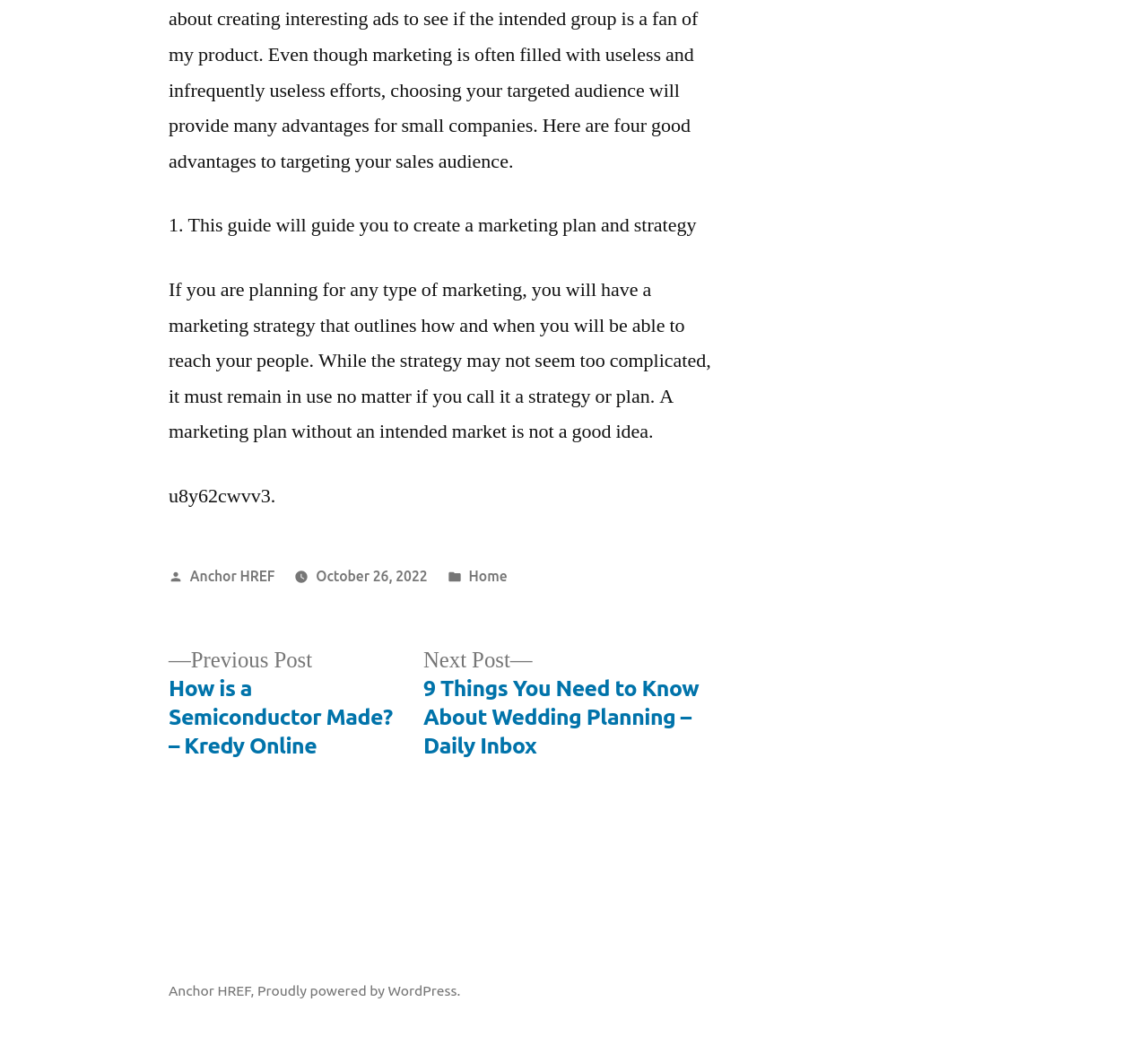Please answer the following question as detailed as possible based on the image: 
What platform is this webpage powered by?

In the footer section of the webpage, there is a link element with the text 'Proudly powered by WordPress.'. This suggests that the platform powering this webpage is WordPress.